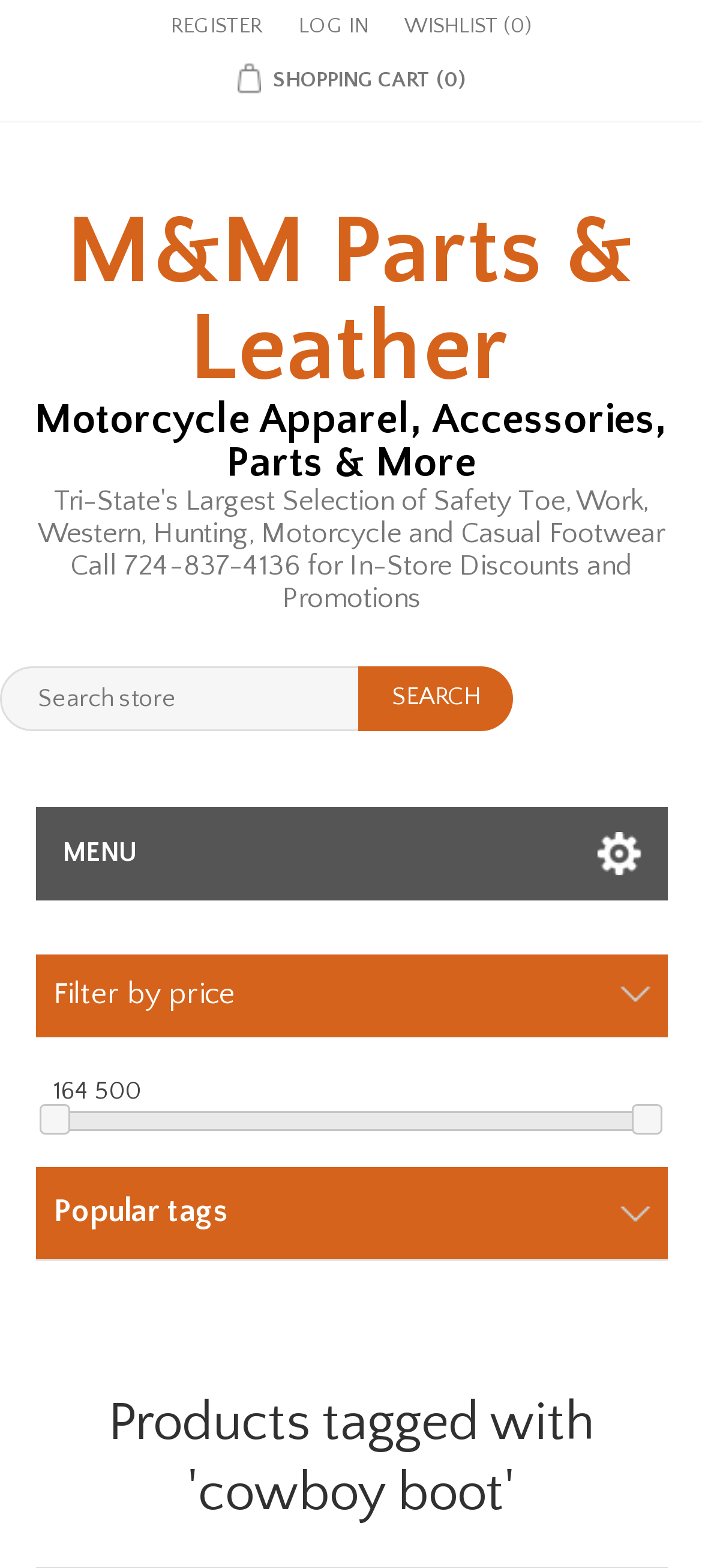Illustrate the webpage's structure and main components comprehensively.

This webpage is a product page for M&M Leather Goods, specifically showcasing products tagged with "cowboy boot". At the top, there are four links: "REGISTER", "LOG IN", "WISHLIST (0)", and "SHOPPING CART (0)", aligned horizontally and positioned near the top of the page. Below these links, there is a long link that serves as a header, describing the store's offerings, including motorcycle apparel, accessories, and footwear.

On the left side of the page, there is a search bar with a "SEARCH" button, allowing users to search the store. Above the search bar, there is a "MENU" label. 

The main content of the page is a table that takes up most of the page's width, with a filter option to sort products by price. The table contains 164 products, with prices ranging from $0 to $500. 

At the bottom of the page, there is a section labeled "Popular tags" and a heading that reiterates the page's focus on products tagged with "cowboy boot".